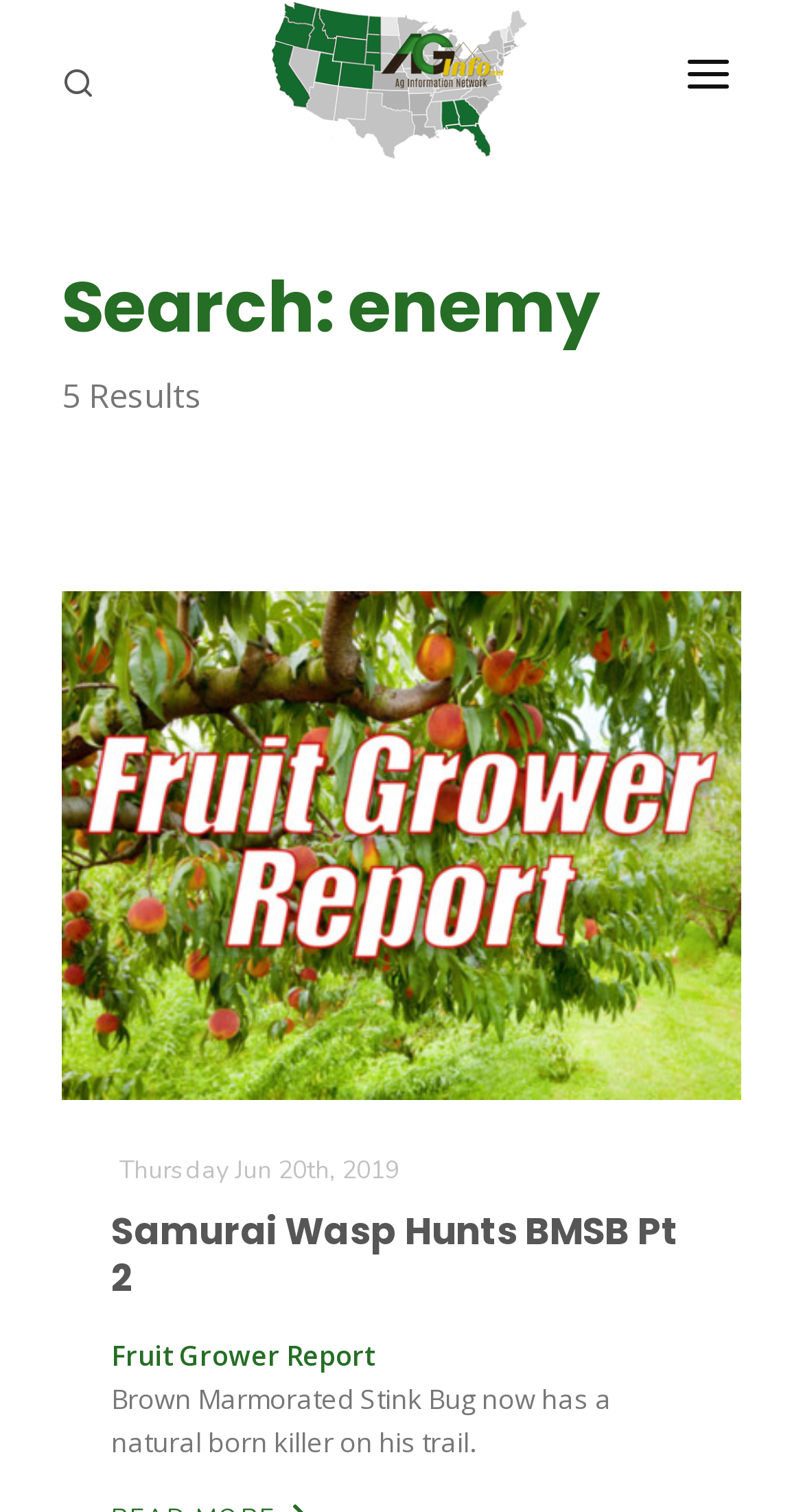What is the date of the first search result?
Please respond to the question with a detailed and informative answer.

The date of the first search result is 'Thursday Jun 20th, 2019', which is a static text element located below the title of the first search result with a bounding box of [0.149, 0.763, 0.497, 0.785].